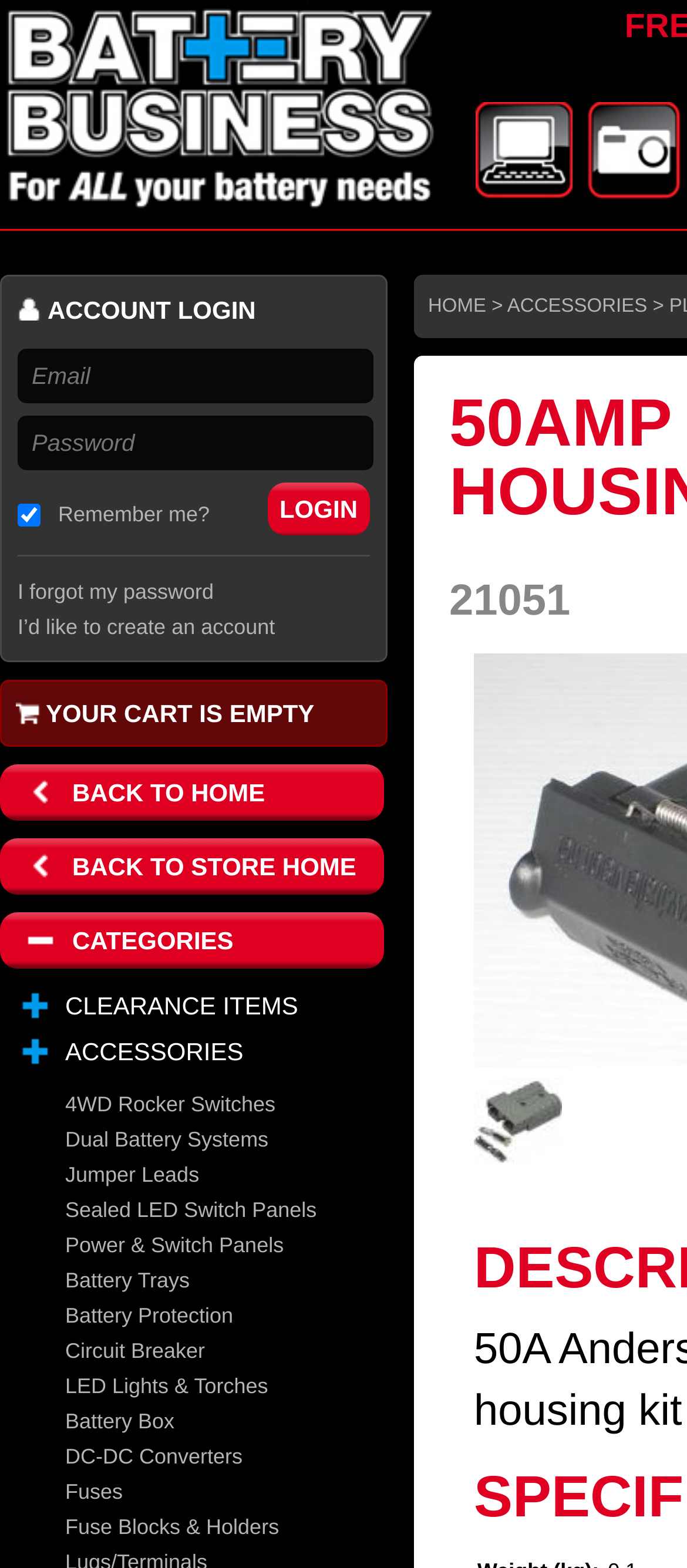Give an in-depth explanation of the webpage layout and content.

The webpage is an e-commerce site for Battery Business, a store that sells batteries and related accessories. At the top left corner, there is a logo image with the text "Battery Business- For all your battery needs" next to it. Below the logo, there are two small images of a computer battery and a camera battery.

On the top right side, there is an account login section with a heading "ACCOUNT LOGIN". Below the heading, there are two text boxes for email and password, a login button, and a checkbox with the text "Remember me?". There are also links to "I forgot my password" and "I’d like to create an account".

Below the login section, there is a heading "YOUR CART IS EMPTY". Underneath, there are links to navigate back to the home page, store home, categories, and other sections of the website.

On the left side of the page, there is a list of categories including "CLEARANCE ITEMS", "ACCESSORIES", "4WD Rocker Switches", and many others. Each category is a link that can be clicked to navigate to the corresponding page.

In the middle of the page, there is a product description section with a heading "50amp Anderson Conector and Housing Kit". Below the heading, there is an image of the product and a link to the product page. There is also a text "21051" nearby, which might be a product code or ID.

Overall, the webpage is a product page for a specific battery-related product, with navigation links and categories on the left side, and an account login section on the top right side.